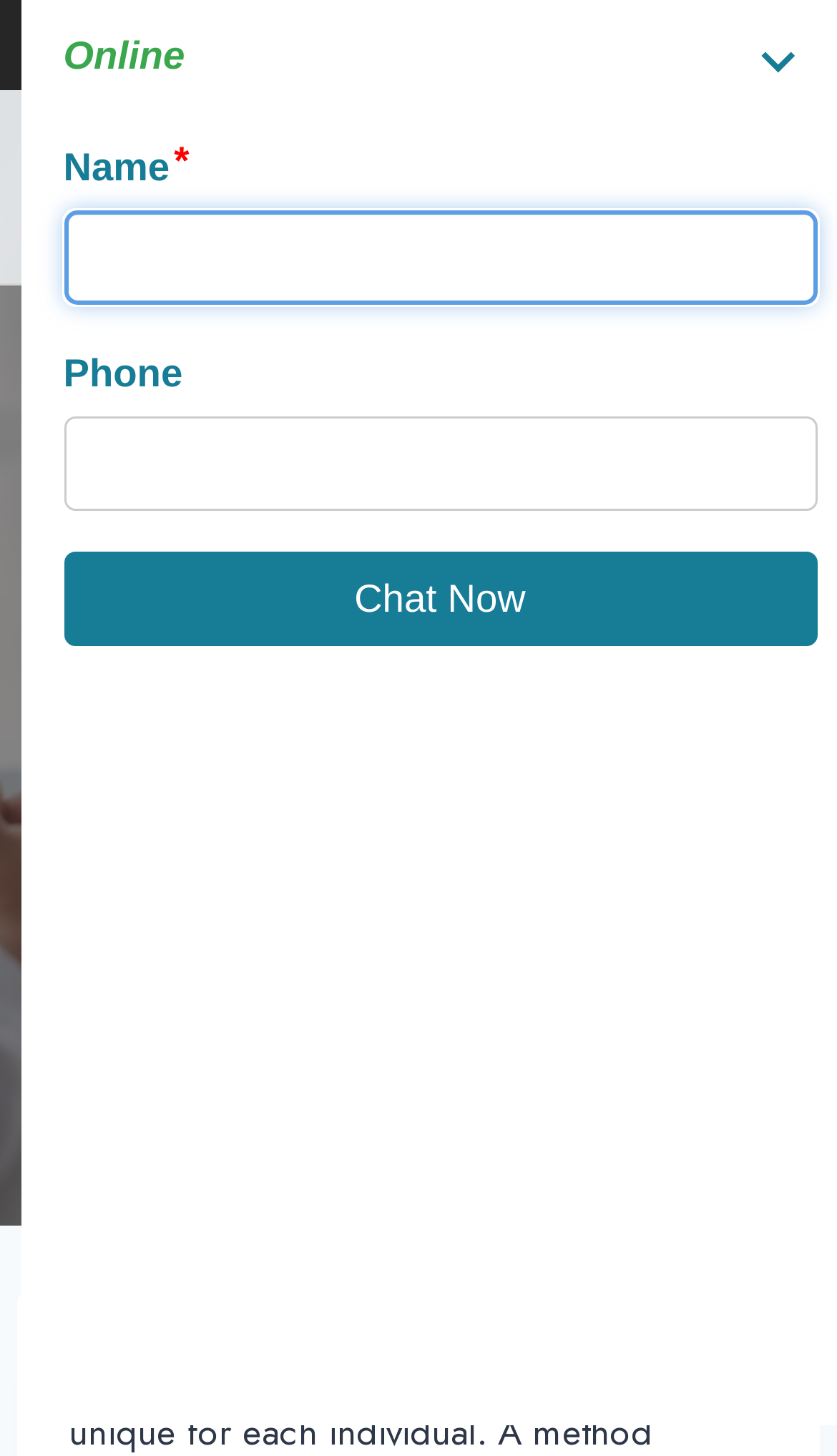Explain the contents of the webpage comprehensively.

The webpage is about the concept of sobriety in relation to medication-assisted treatment (MAT). At the top of the page, there is a figure taking up about half of the width. Below the figure, there are three links aligned horizontally. The first link, "Phone", is located on the left side, accompanied by a small phone icon. The second link, "Asheville Detox Center, Asheville, NC", is in the middle, accompanied by a small image. The third element is a button labeled "Open menu" on the right side.

Below these links, there is a prominent heading that spans almost the entire width of the page, reading "Is Someone On MAT Sober? Concept, Benefits, & More". This heading is followed by a section with the text "Posted on" and a timestamp "November 30, 2023", indicating the publication date of the article.

The rest of the page is likely to contain the article's content, which explores the concept of sobriety and whether MAT qualifies as being sober.